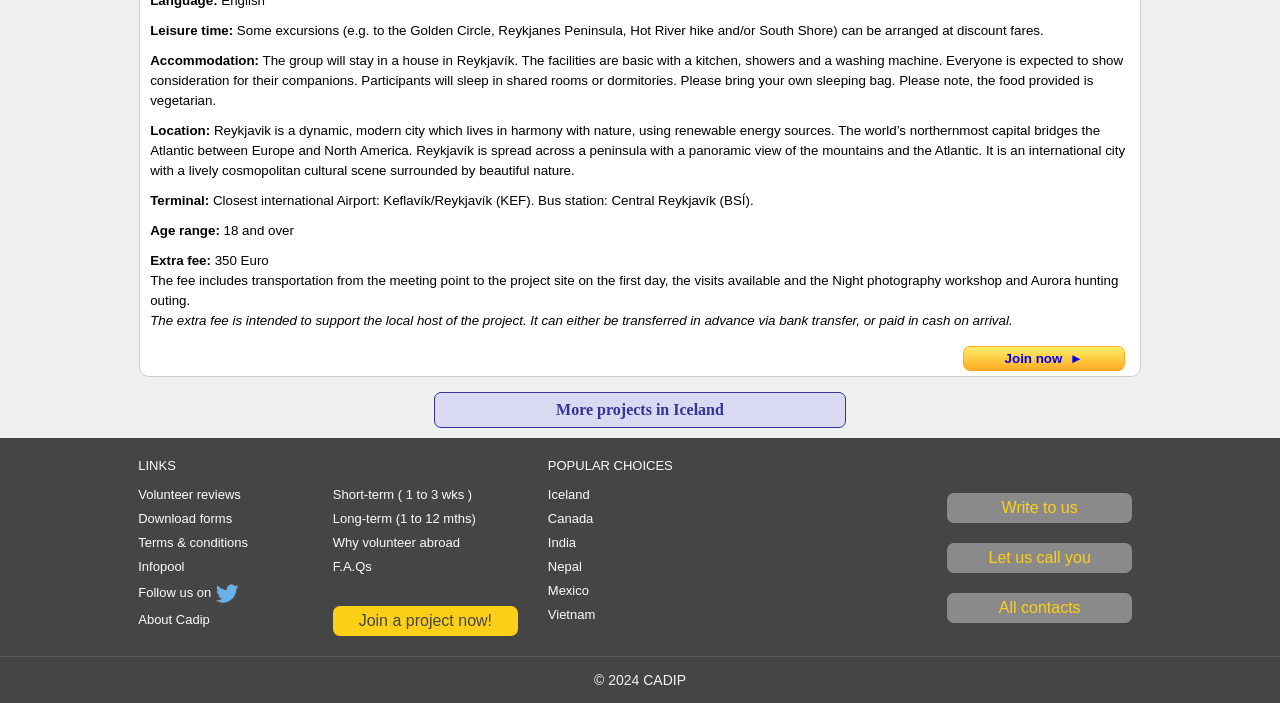Locate the bounding box coordinates of the clickable region to complete the following instruction: "Join the project now."

[0.752, 0.492, 0.879, 0.528]